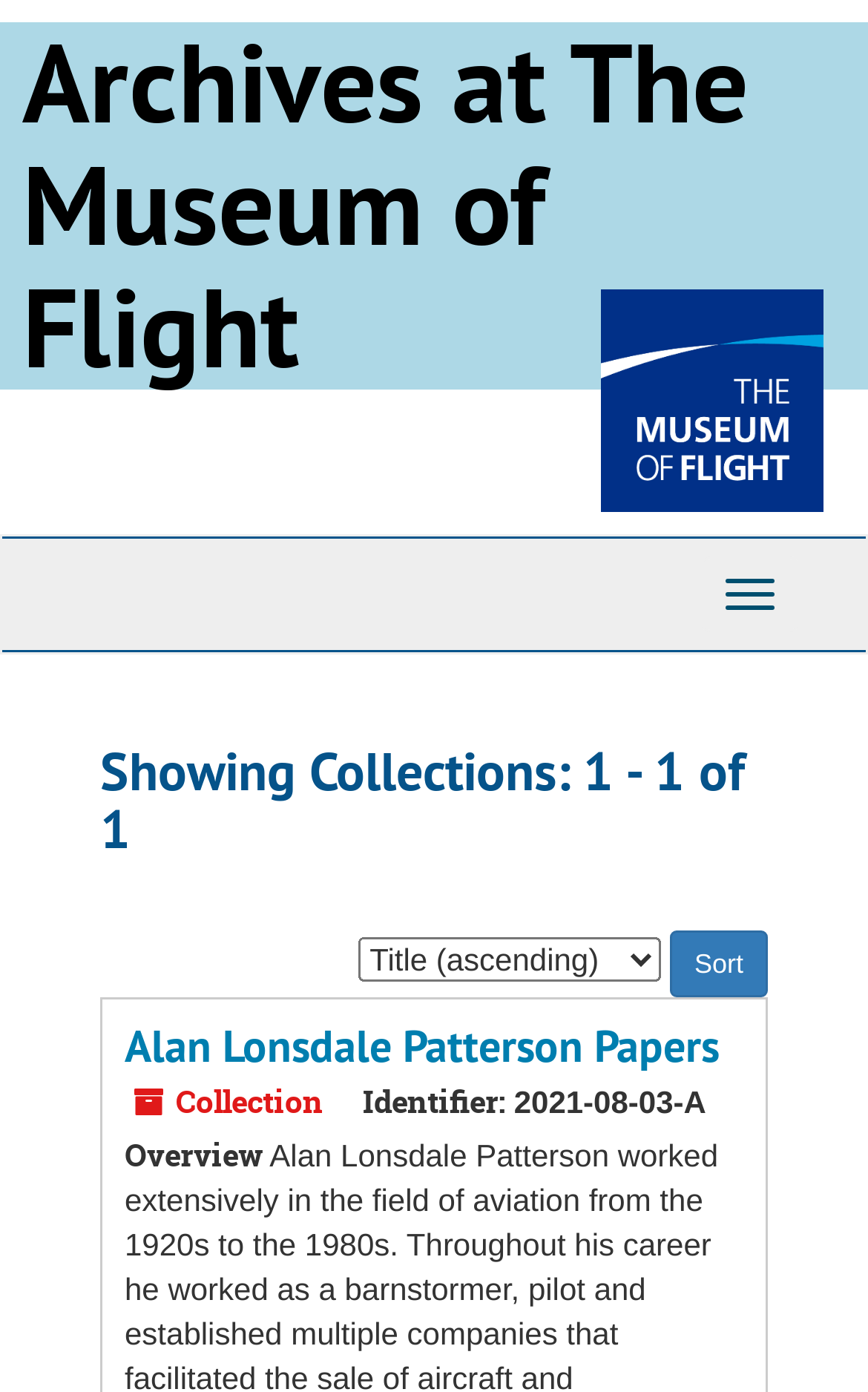Detail the features and information presented on the webpage.

The webpage is titled "Collections | Archives Public Interface" and appears to be a collection archive page. At the top, there is a large heading that reads "Archives at The Museum of Flight", which is also a clickable link. To the right of this heading, there is a small image. 

Below the heading, there is a top-level navigation bar that spans the entire width of the page. Within this navigation bar, there is a button to toggle navigation on the right side.

Further down the page, there is a heading that indicates the user is viewing a collection, with the text "Showing Collections: 1 - 1 of 1". 

To the right of this heading, there is a section for sorting the collections, with a label "Sort by:" and a dropdown combobox to select the sorting option. Next to the combobox, there is a "Sort" button.

Below the sorting section, there is a heading for a specific collection, "Alan Lonsdale Patterson Papers", which is also a clickable link. 

Underneath the collection heading, there are several lines of text that provide more information about the collection, including the collection type, identifier, and date. There is also a section labeled "Overview" that likely provides a brief summary of the collection.